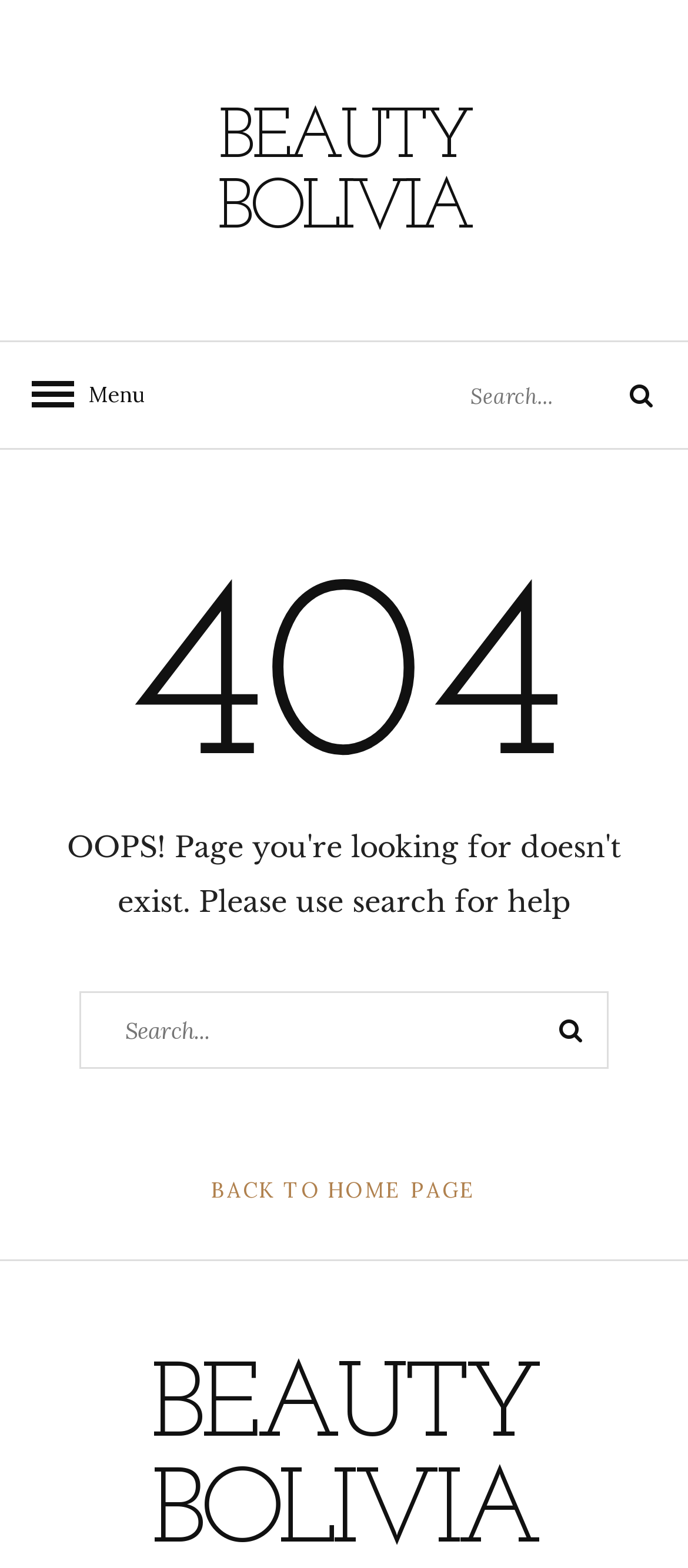Please identify the bounding box coordinates of the region to click in order to complete the given instruction: "Click the 'Menu' button". The coordinates should be four float numbers between 0 and 1, i.e., [left, top, right, bottom].

[0.0, 0.218, 0.179, 0.286]